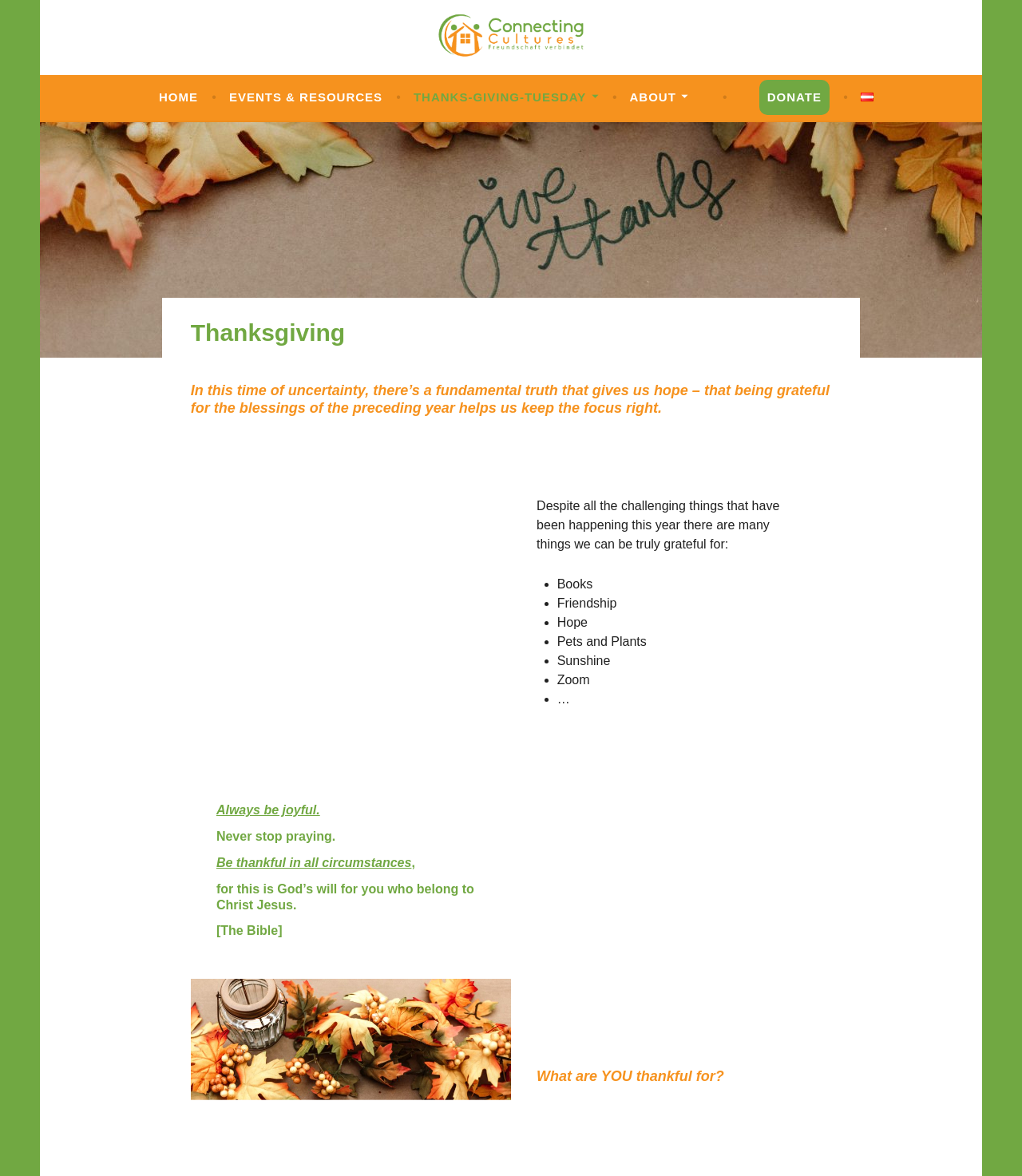What is the language of the webpage besides English?
Provide a concise answer using a single word or phrase based on the image.

Deutsch